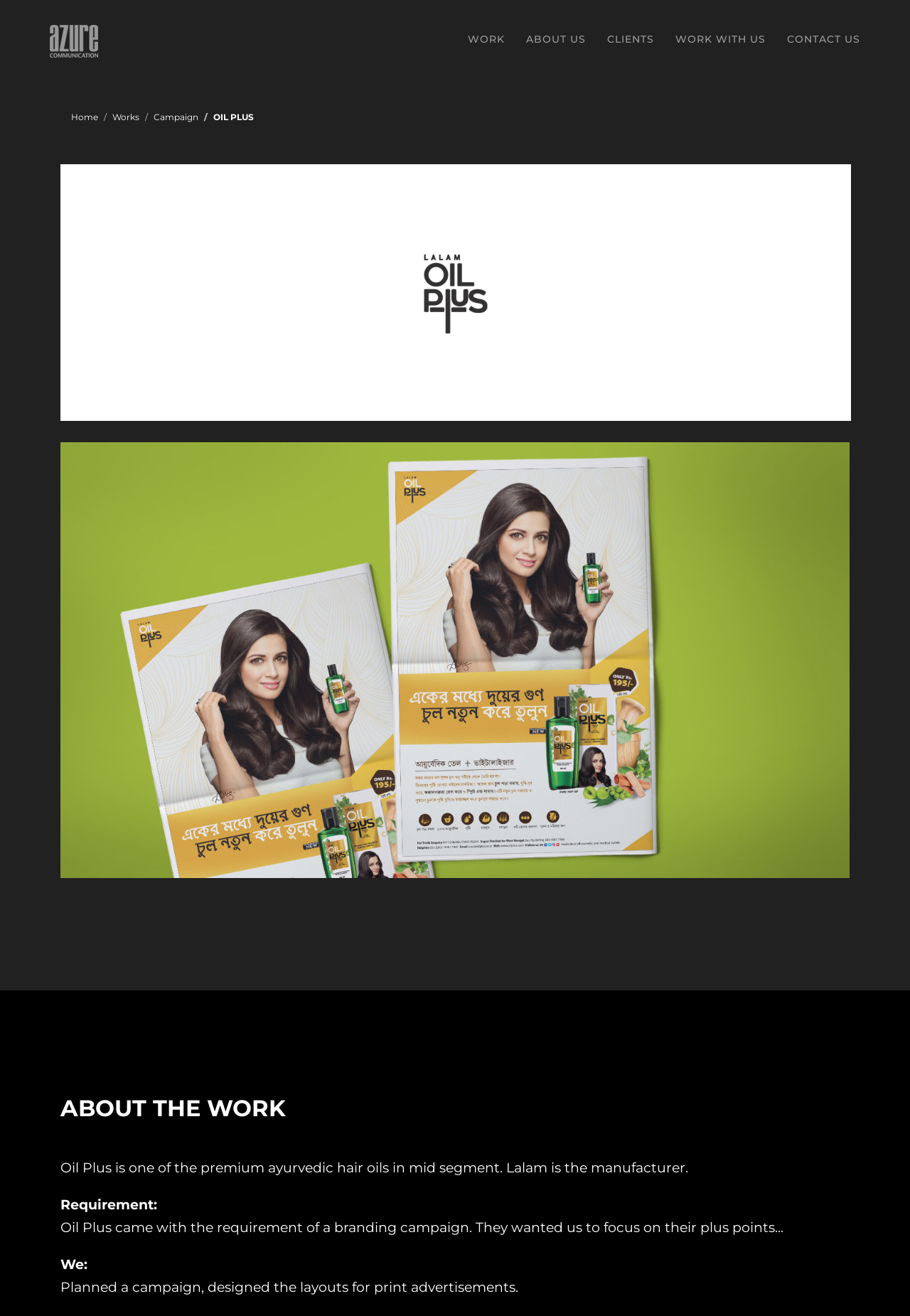What is the purpose of the campaign?
Based on the screenshot, respond with a single word or phrase.

Branding